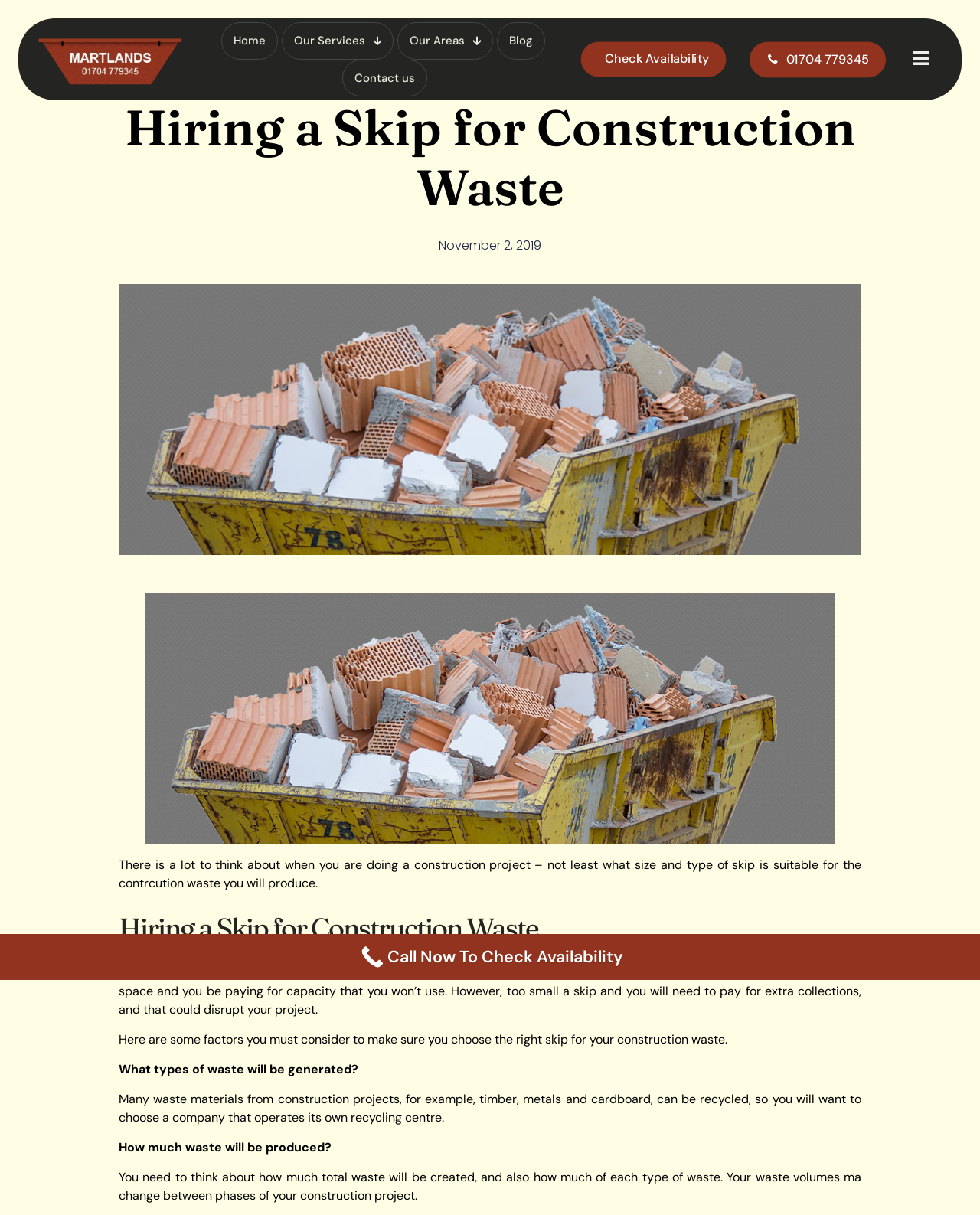From the image, can you give a detailed response to the question below:
What is the purpose of the skip?

I inferred the purpose of the skip by reading the text on the webpage, which mentions 'construction waste' and 'what size and type of skip is suitable for the contrcution waste you will produce'.